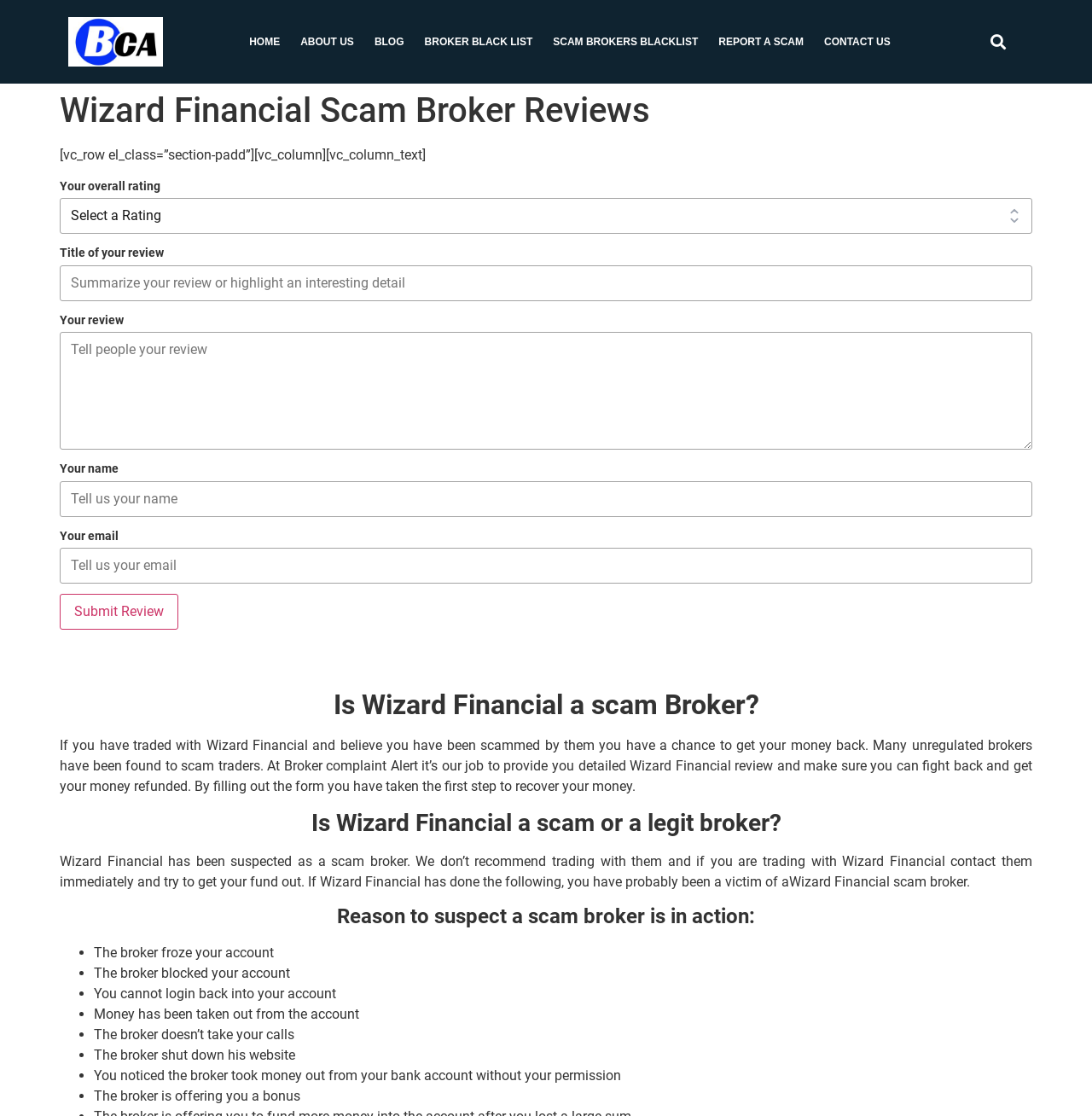Why is Wizard Financial suspected to be a scam broker?
Using the image as a reference, give a one-word or short phrase answer.

Several reasons